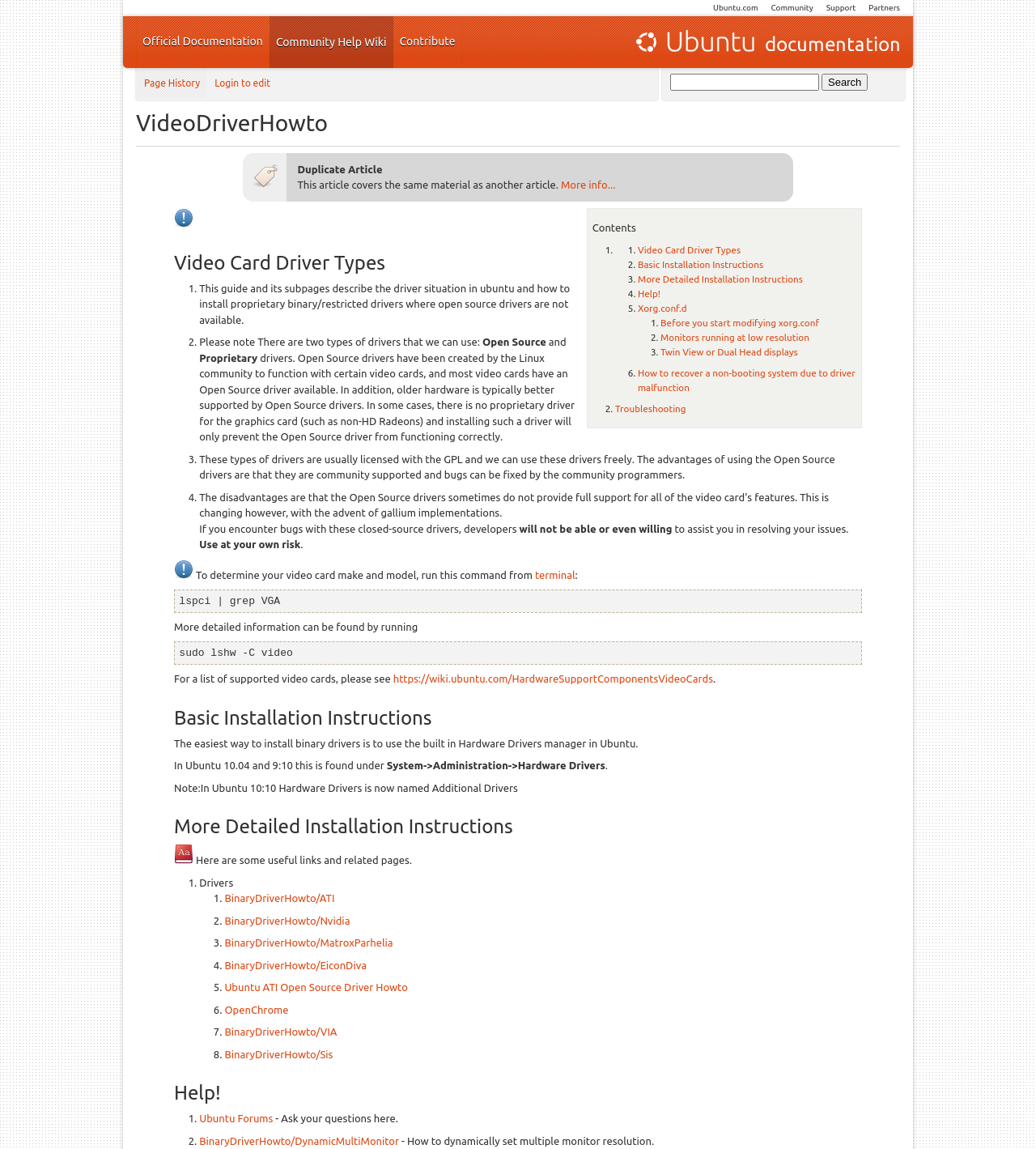How many types of video card drivers are mentioned?
Please provide a single word or phrase based on the screenshot.

Two